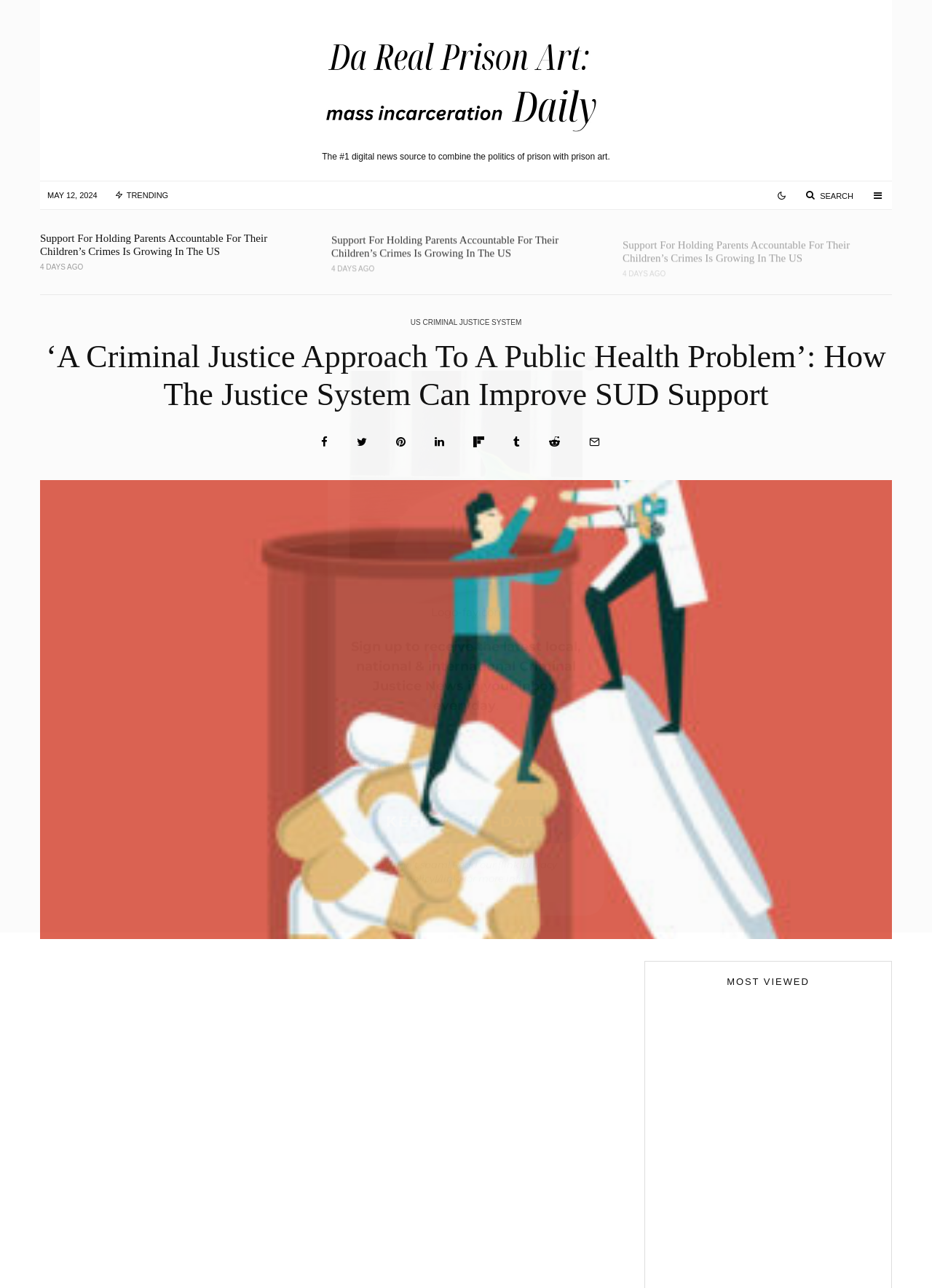What is the icon name of the link with the text 'SEARCH'?
Examine the screenshot and reply with a single word or phrase.

